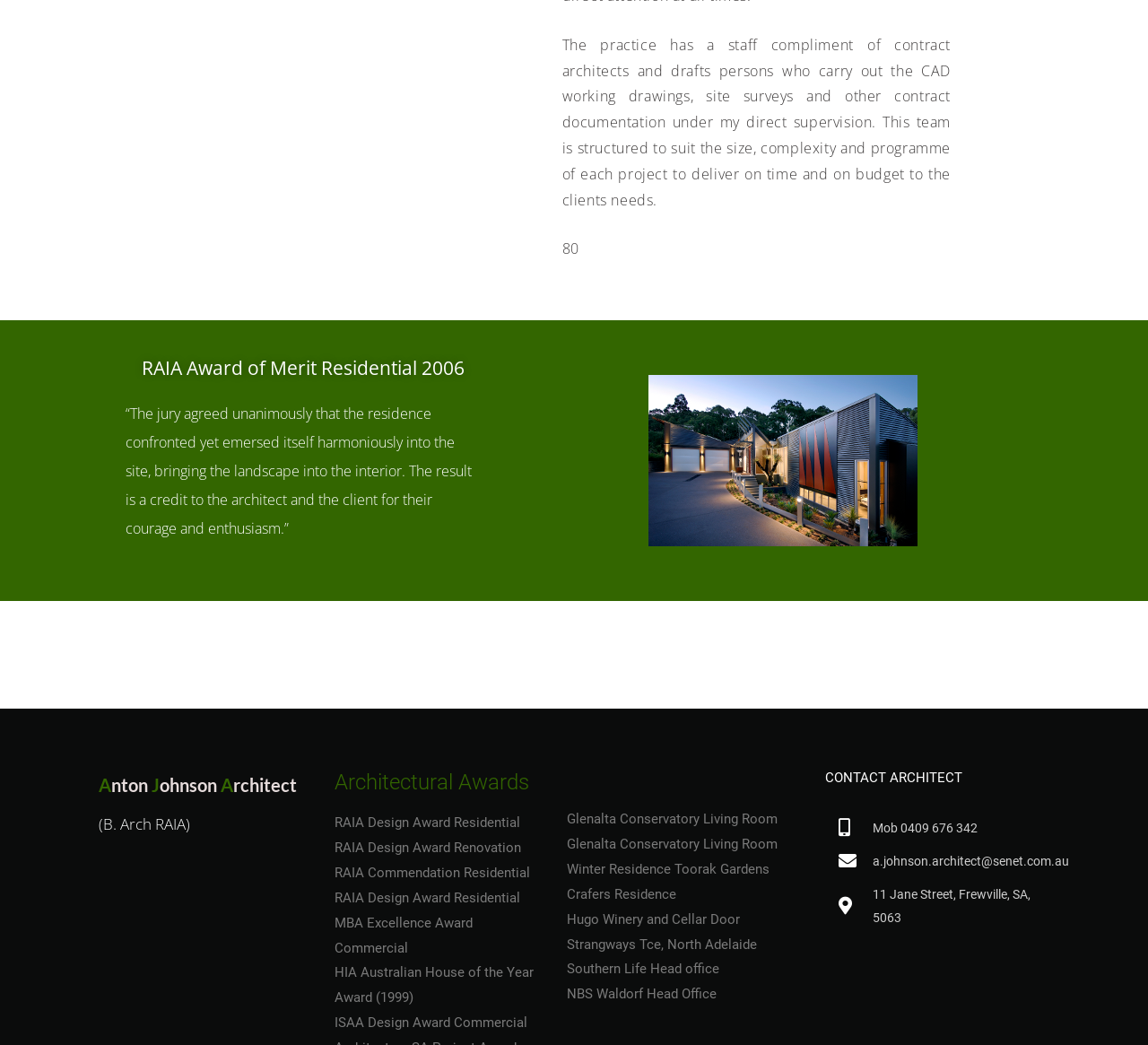What is the architect's name?
Give a one-word or short-phrase answer derived from the screenshot.

Anton Johnson